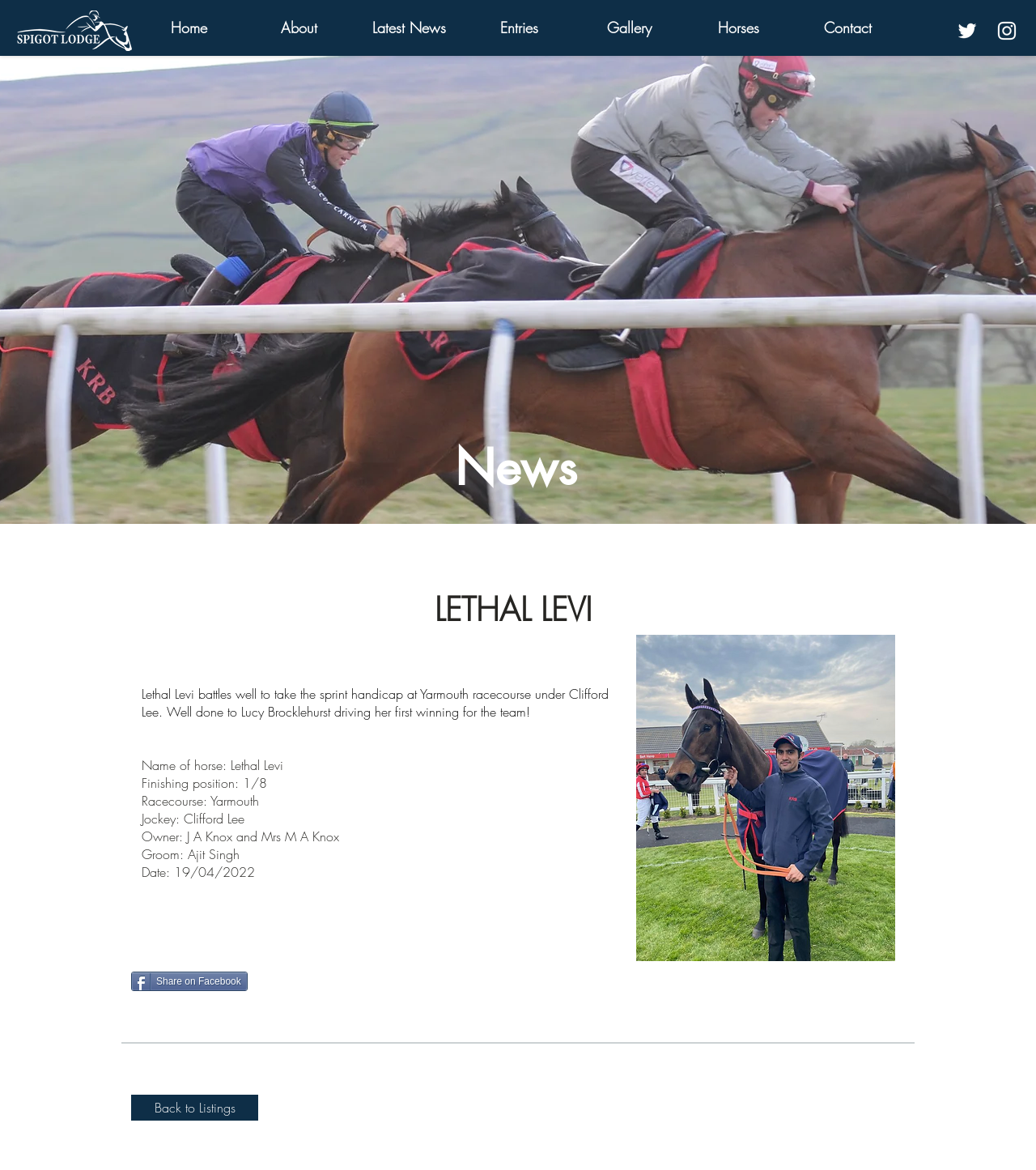Identify the bounding box coordinates of the region I need to click to complete this instruction: "Click the Home link".

[0.129, 0.006, 0.235, 0.041]